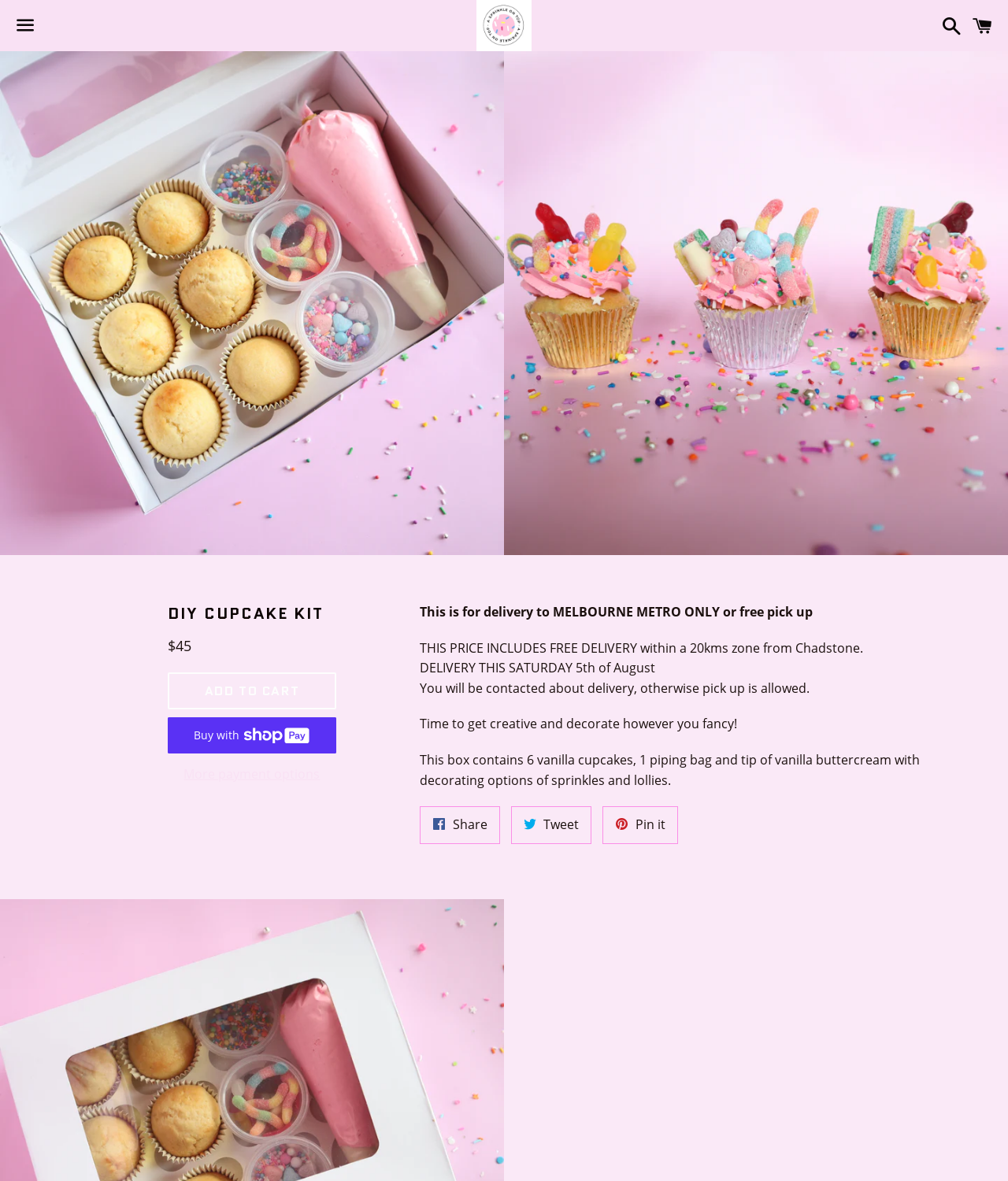Give an in-depth explanation of the webpage layout and content.

This webpage is about a DIY cupcake kit product. At the top, there is a menu button on the left and a search button on the right. In the center, the brand name "A sprinkle on top cakes" is displayed as a link, accompanied by a small logo image. 

Below the brand name, there are two large images of the DIY cupcake kit, taking up the full width of the page. 

Underneath the images, the product name "DIY CUPCAKE KIT" is displayed in a heading. The regular price of the product, $45, is shown next to it. 

There are three buttons below the price: "ADD TO CART", "Buy now with ShopPay", and "More payment options". The "Buy now with ShopPay" button has a small image on it. 

To the right of the buttons, there are several paragraphs of text describing the product and its delivery details. The text explains that the product is only available for delivery to Melbourne Metro or free pickup, and that it includes free delivery within a 20km zone from Chadstone. It also mentions the delivery date and provides additional information about the product contents. 

At the bottom, there are three social media links to share the product on Facebook, Twitter, and Pinterest.